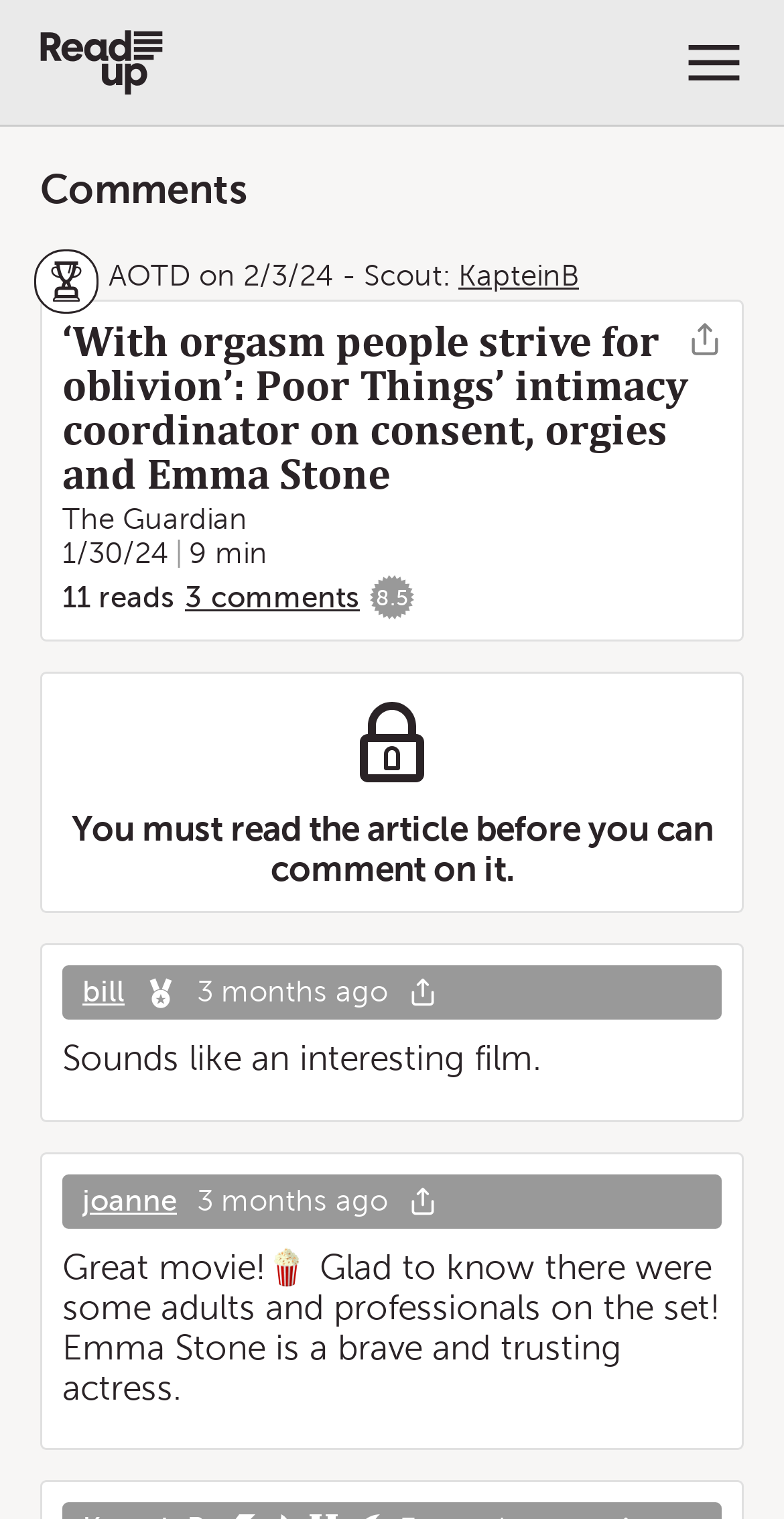How many images are there in the comments section?
Look at the image and respond with a one-word or short-phrase answer.

2